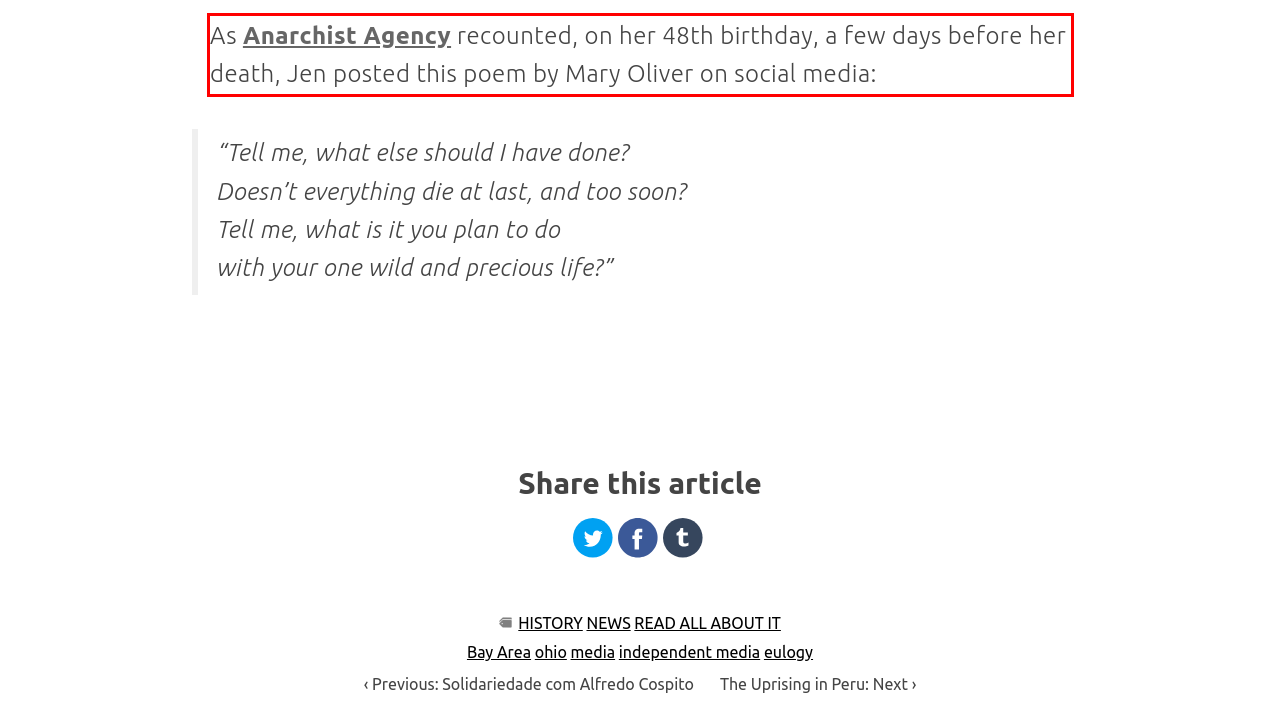Please analyze the screenshot of a webpage and extract the text content within the red bounding box using OCR.

As Anarchist Agency recounted, on her 48th birthday, a few days before her death, Jen posted this poem by Mary Oliver on social media: